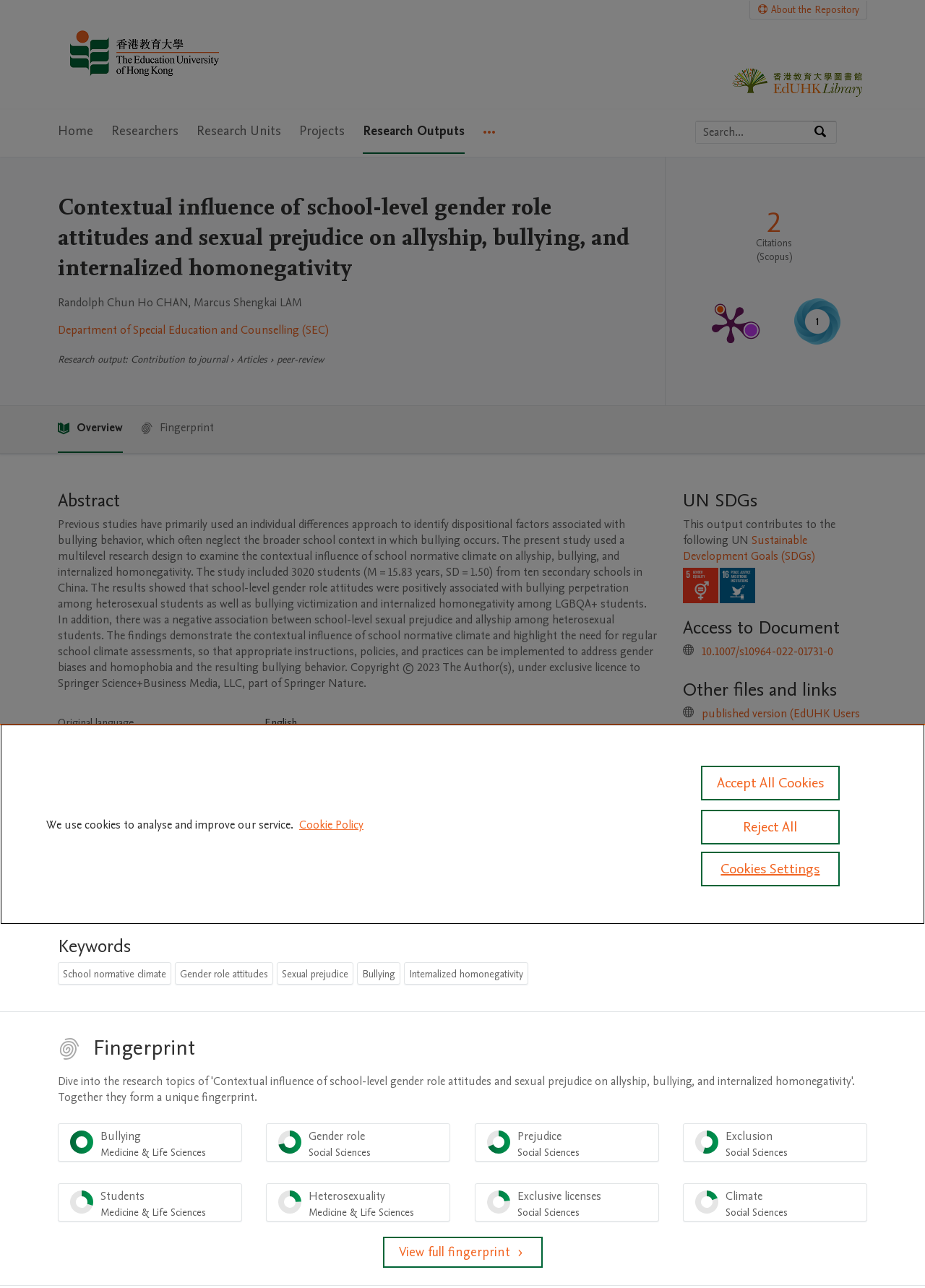Generate a thorough description of the webpage.

This webpage is about a research article titled "Contextual influence of school-level gender role attitudes and sexual prejudice on allyship, bullying, and internalized homonegativity" from the EdUHK Research Repository. 

At the top of the page, there are three "Skip to" links: "Skip to main navigation", "Skip to search", and "Skip to main content". Below these links, there is the EdUHK Research Repository logo and a link to the repository's home page. 

To the right of the logo, there is a navigation menu with several menu items, including "Home", "Researchers", "Research Units", "Projects", "Research Outputs", and "More navigation options". 

Below the navigation menu, there is a search bar with a placeholder text "Search by expertise, name or affiliation" and a search button. 

The main content of the page is divided into several sections. The first section displays the article's title, authors, and publication information. The authors are Randolph Chun Ho Chan and Marcus Shengkai Lam from the Department of Special Education and Counselling (SEC). 

The next section is the abstract, which summarizes the article's content. The abstract is followed by a table with details about the article, including the original language, pages, journal, volume, and publication status. 

Below the table, there are several sections, including "Citation", "Keywords", and "UN SDGs", which display the article's citation information, keywords, and its contribution to the United Nations Sustainable Development Goals (SDGs), respectively. 

The "Access to Document" section provides a link to the article's DOI, and the "Other files and links" section offers a link to the published version of the article, available only to EdUHK users. 

Finally, there is a "Fingerprint" section, which appears to be a menu item, and a horizontal menubar at the bottom of the page with a menu item "Bullying Medicine & Life Sciences 100%".